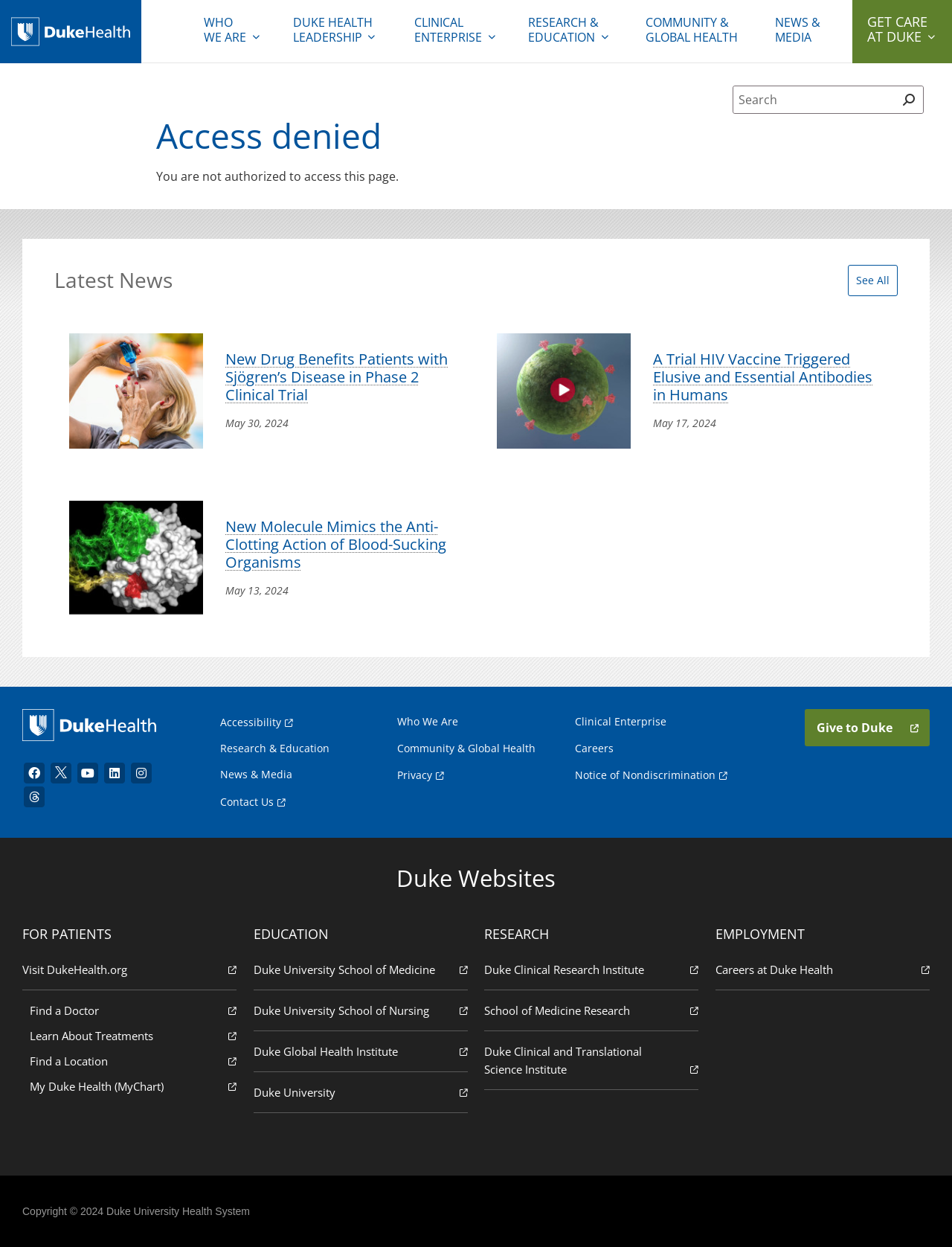Answer succinctly with a single word or phrase:
What is the purpose of the 'For Patients' section?

Find a Doctor, Learn About Treatments, etc.